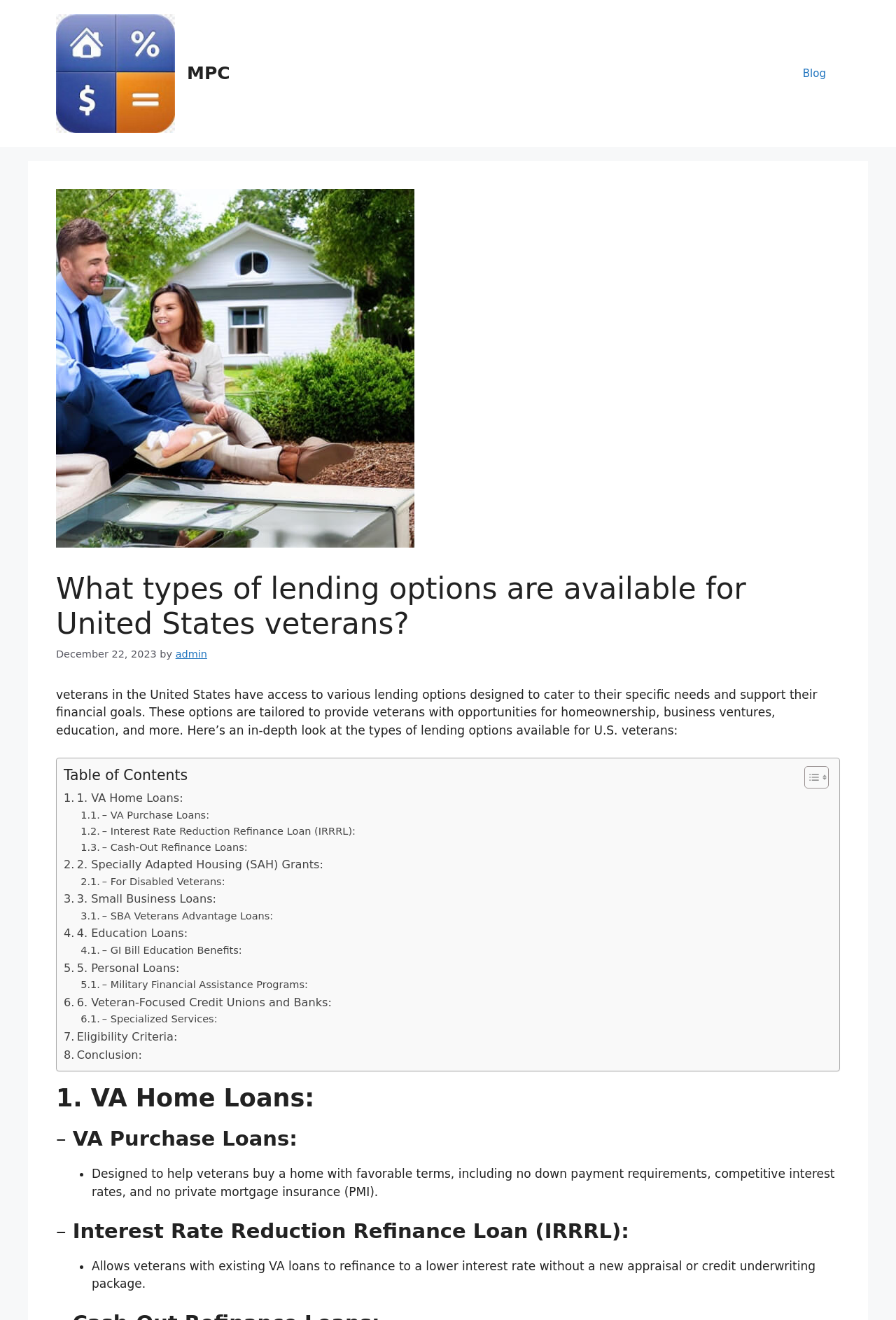Please identify the bounding box coordinates of the clickable area that will fulfill the following instruction: "Explore the 'VA Home Loans' option". The coordinates should be in the format of four float numbers between 0 and 1, i.e., [left, top, right, bottom].

[0.071, 0.598, 0.204, 0.611]